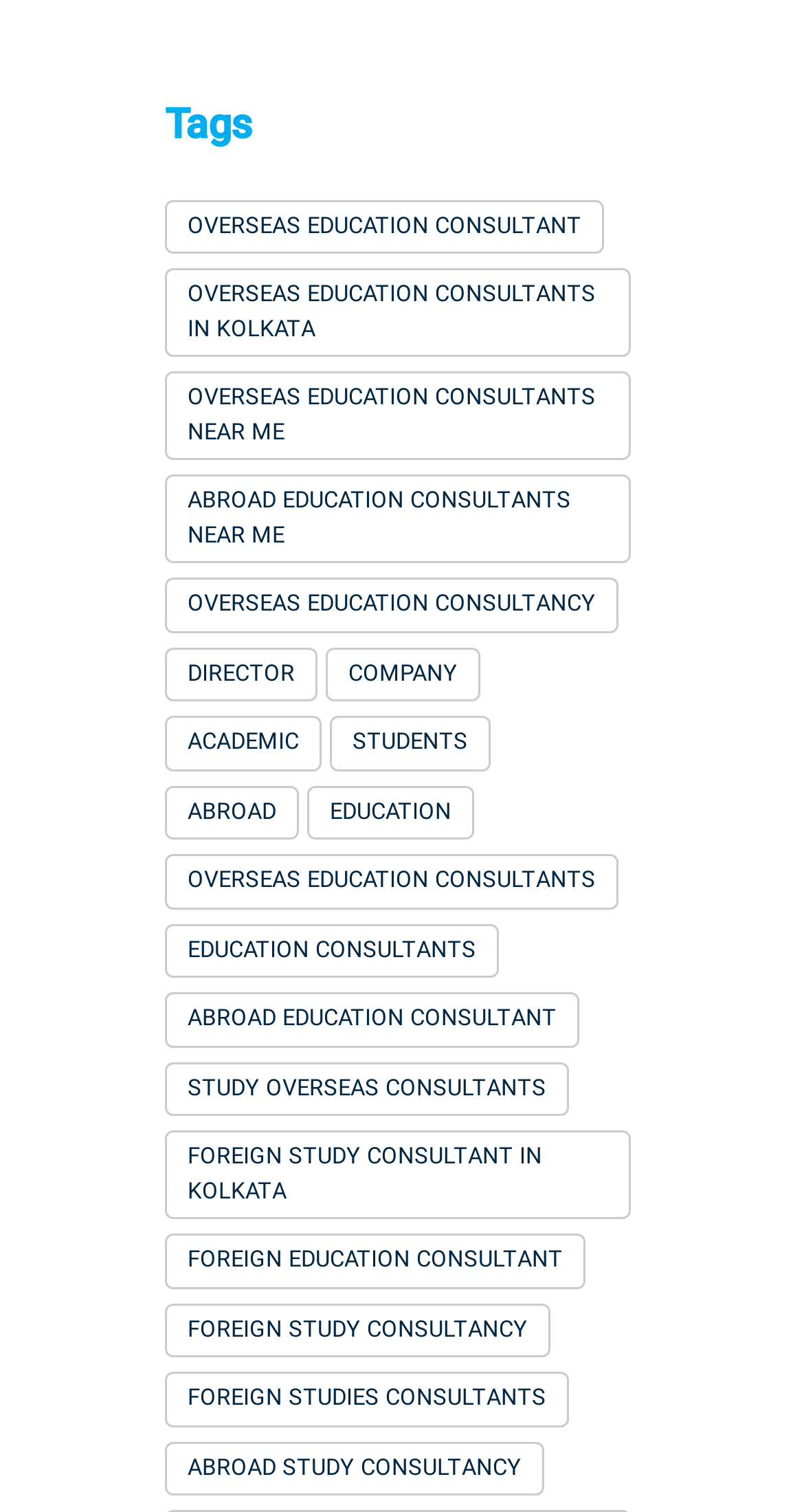Identify the bounding box coordinates of the region I need to click to complete this instruction: "Click on 'OVERSEAS EDUCATION CONSULTANT'".

[0.205, 0.132, 0.751, 0.168]